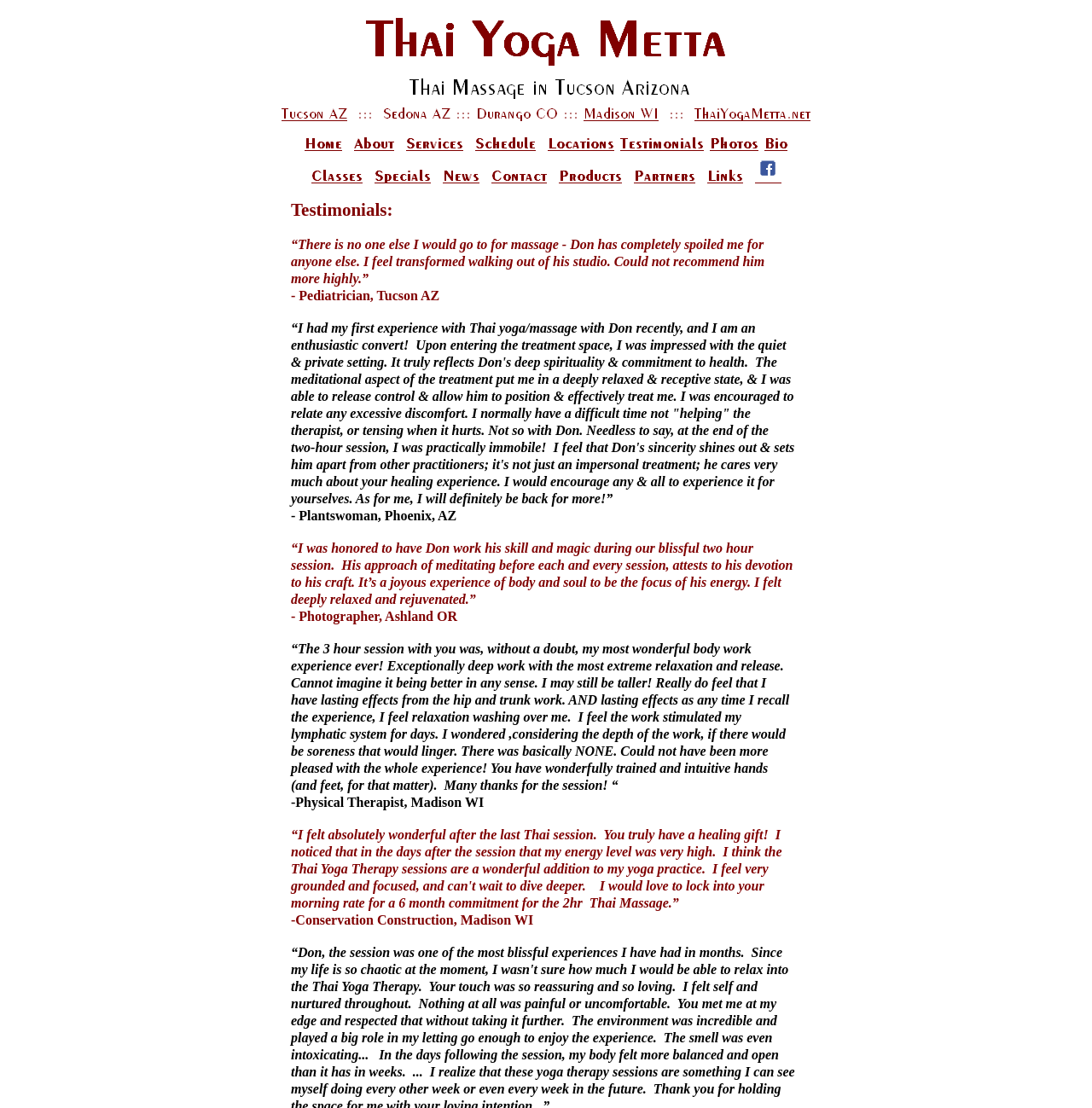Please respond in a single word or phrase: 
What is the common theme among the testimonials?

Praise for Don's massage therapy